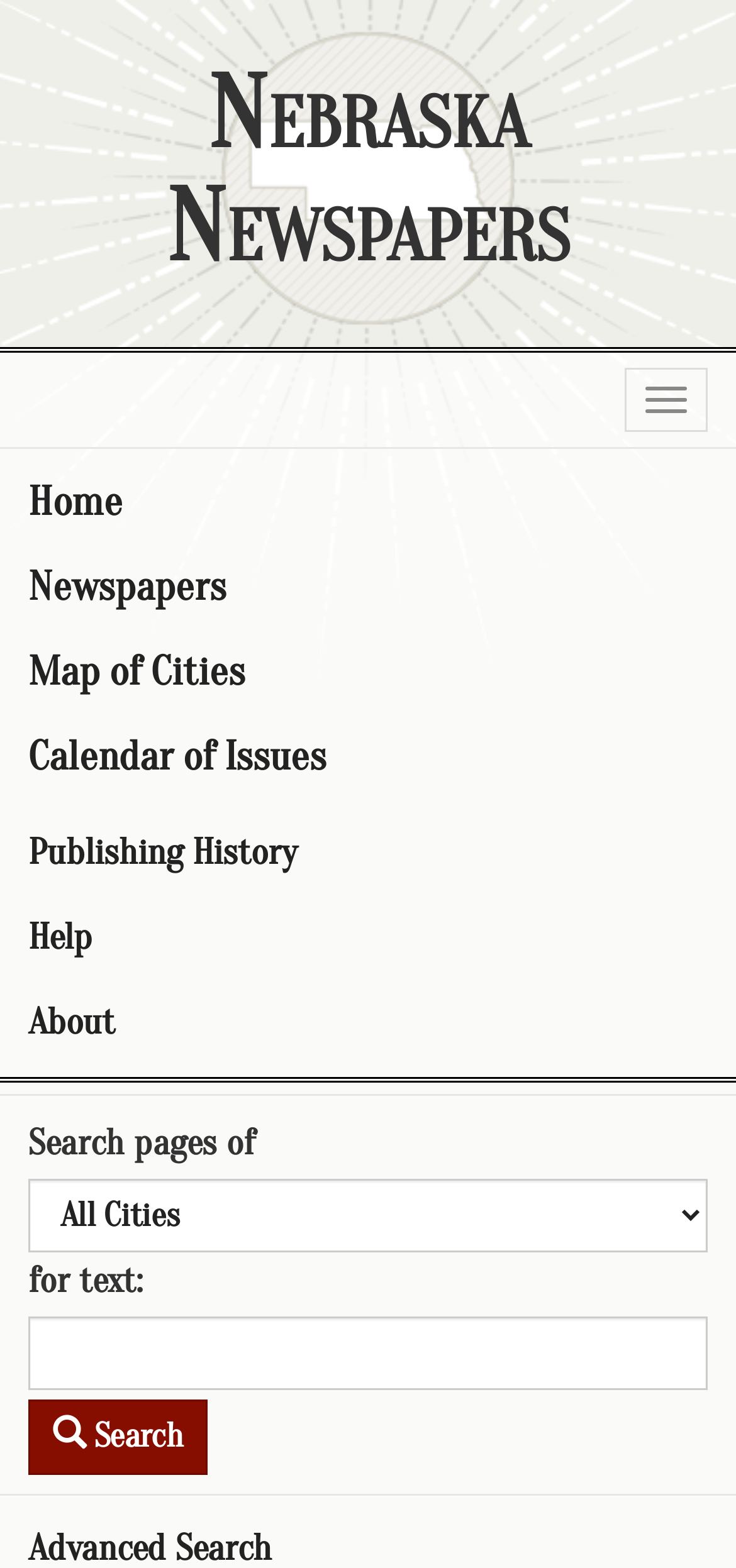Please mark the bounding box coordinates of the area that should be clicked to carry out the instruction: "Search for text".

[0.038, 0.84, 0.962, 0.887]